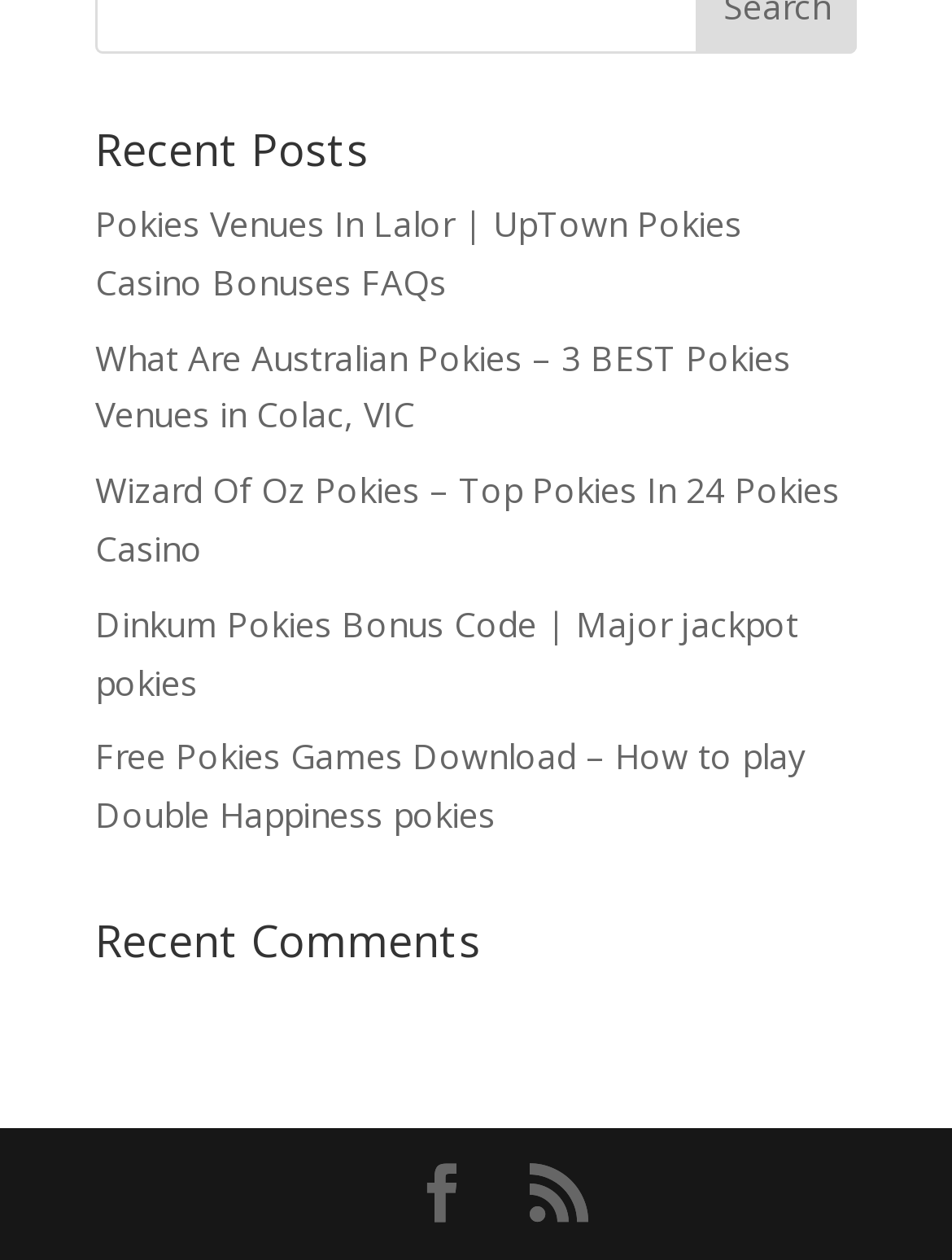Please provide the bounding box coordinates for the element that needs to be clicked to perform the instruction: "Contact us through email". The coordinates must consist of four float numbers between 0 and 1, formatted as [left, top, right, bottom].

None